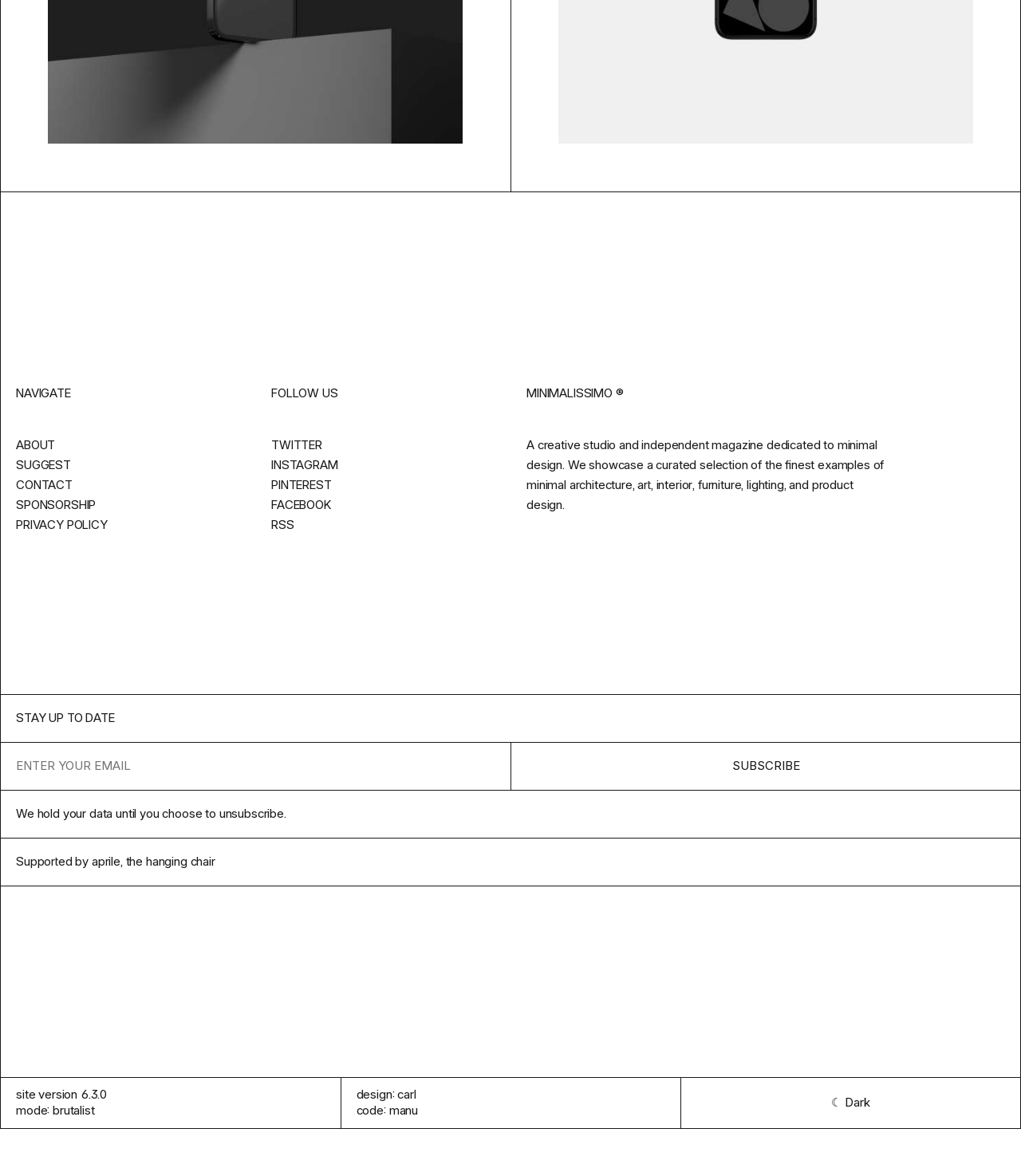Find the bounding box coordinates for the element that must be clicked to complete the instruction: "Learn more about the studio". The coordinates should be four float numbers between 0 and 1, indicated as [left, top, right, bottom].

[0.016, 0.372, 0.054, 0.385]